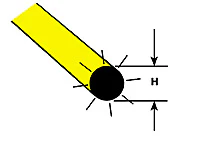Generate an in-depth description of the visual content.

The image depicts a diagram featuring a yellow cylindrical object positioned diagonally above a solid black circle. The black circle is marked with arrows pointing outward, indicating pressure or tension that the cylinder exerts on it. Additionally, a measurement labeled "H" is illustrated, suggesting a specific height or distance relevant to the relationship between the cylinder and the circle. This visual representation likely serves to illustrate principles related to mechanics or fluid dynamics, illustrating concepts of force interactions and measurements in a scientific context.